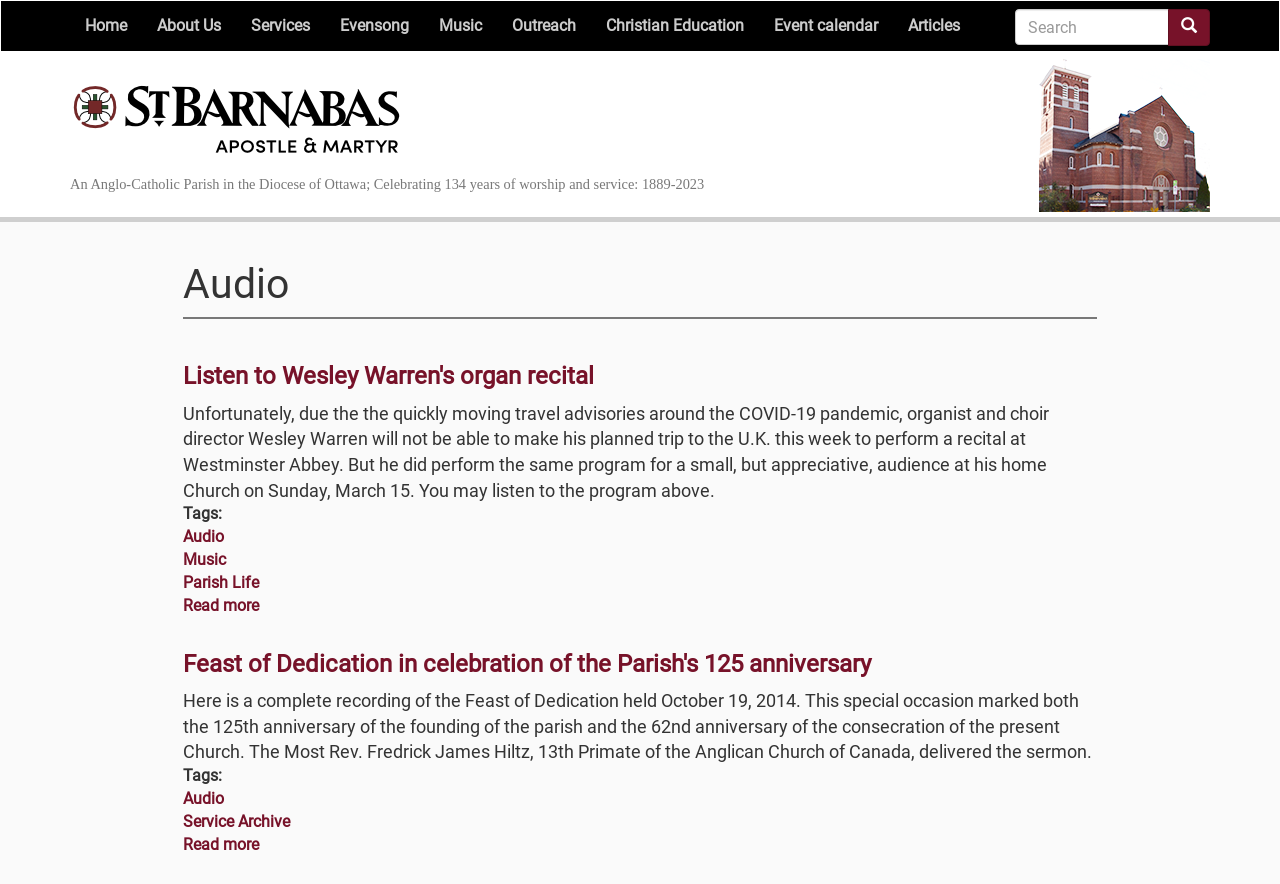Show the bounding box coordinates for the HTML element described as: "Parish Life".

[0.143, 0.648, 0.202, 0.67]